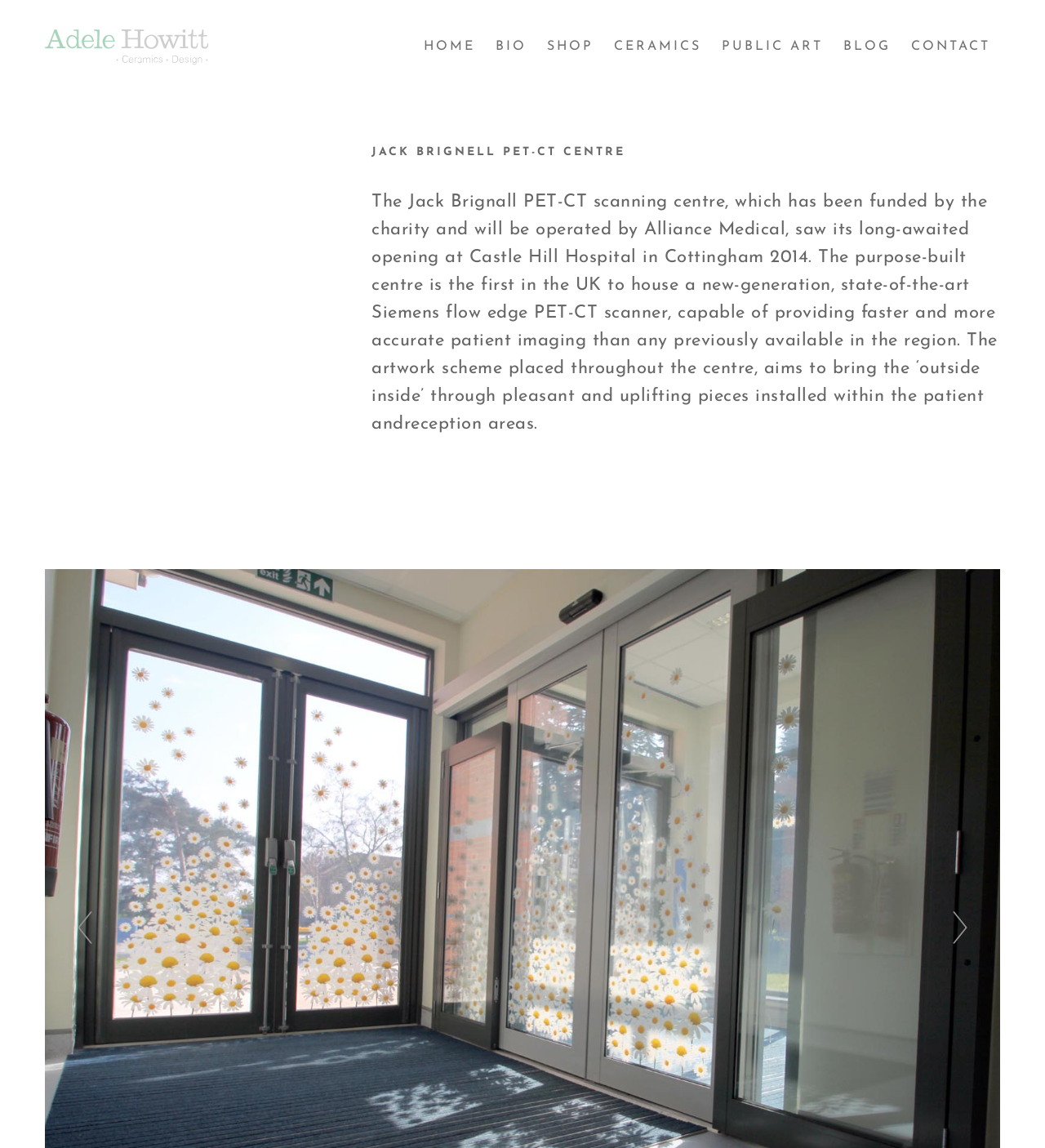What type of scanner is used in the centre?
Kindly answer the question with as much detail as you can.

I found the answer by reading the StaticText element that describes the centre, which states that it 'houses a new-generation, state-of-the-art Siemens flow edge PET-CT scanner'.